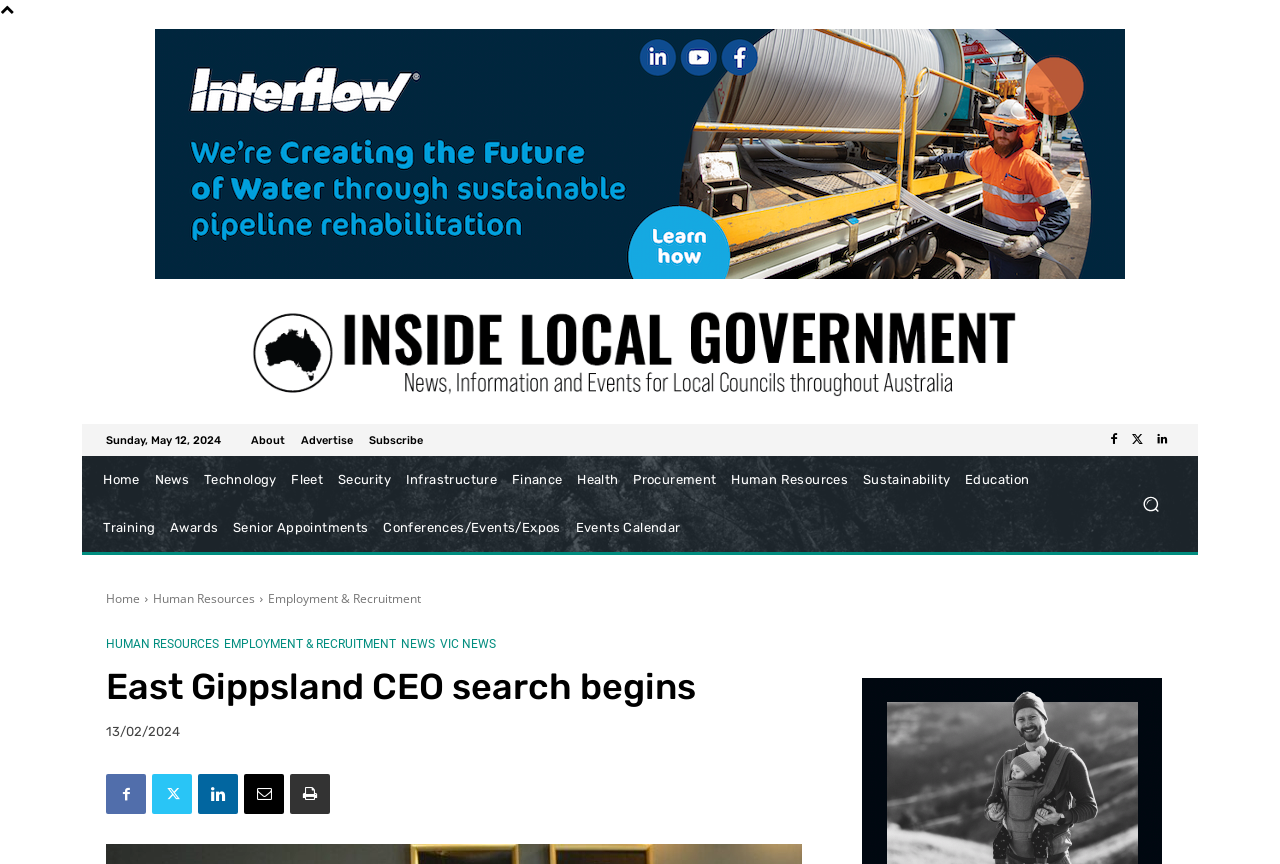What is the date displayed on the webpage?
Can you give a detailed and elaborate answer to the question?

I found the date by looking at the static text element with the content 'Sunday, May 12, 2024' located at the top of the webpage.